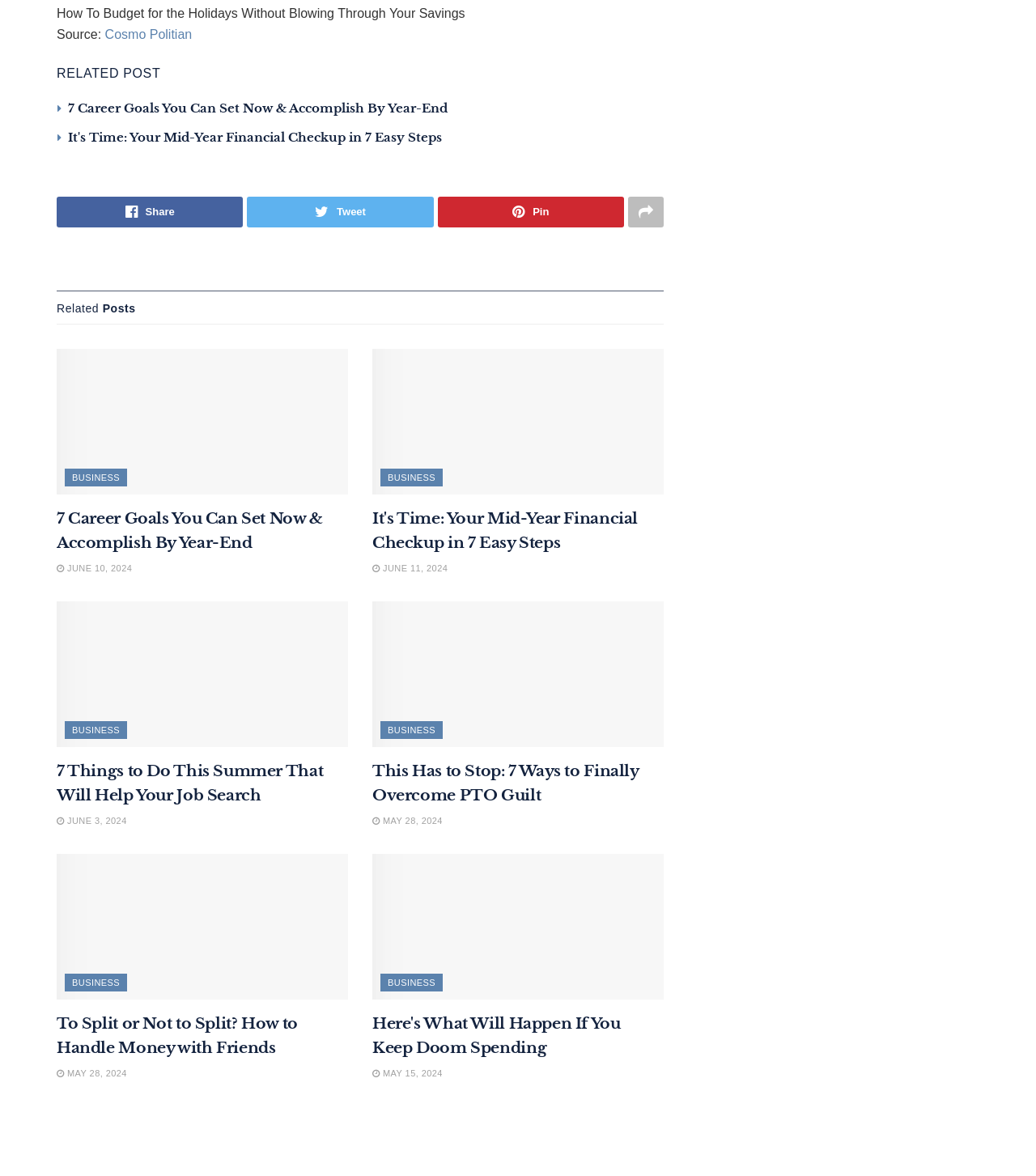Determine the bounding box coordinates of the clickable region to follow the instruction: "Read the article 'How To Budget for the Holidays Without Blowing Through Your Savings'".

[0.055, 0.006, 0.449, 0.017]